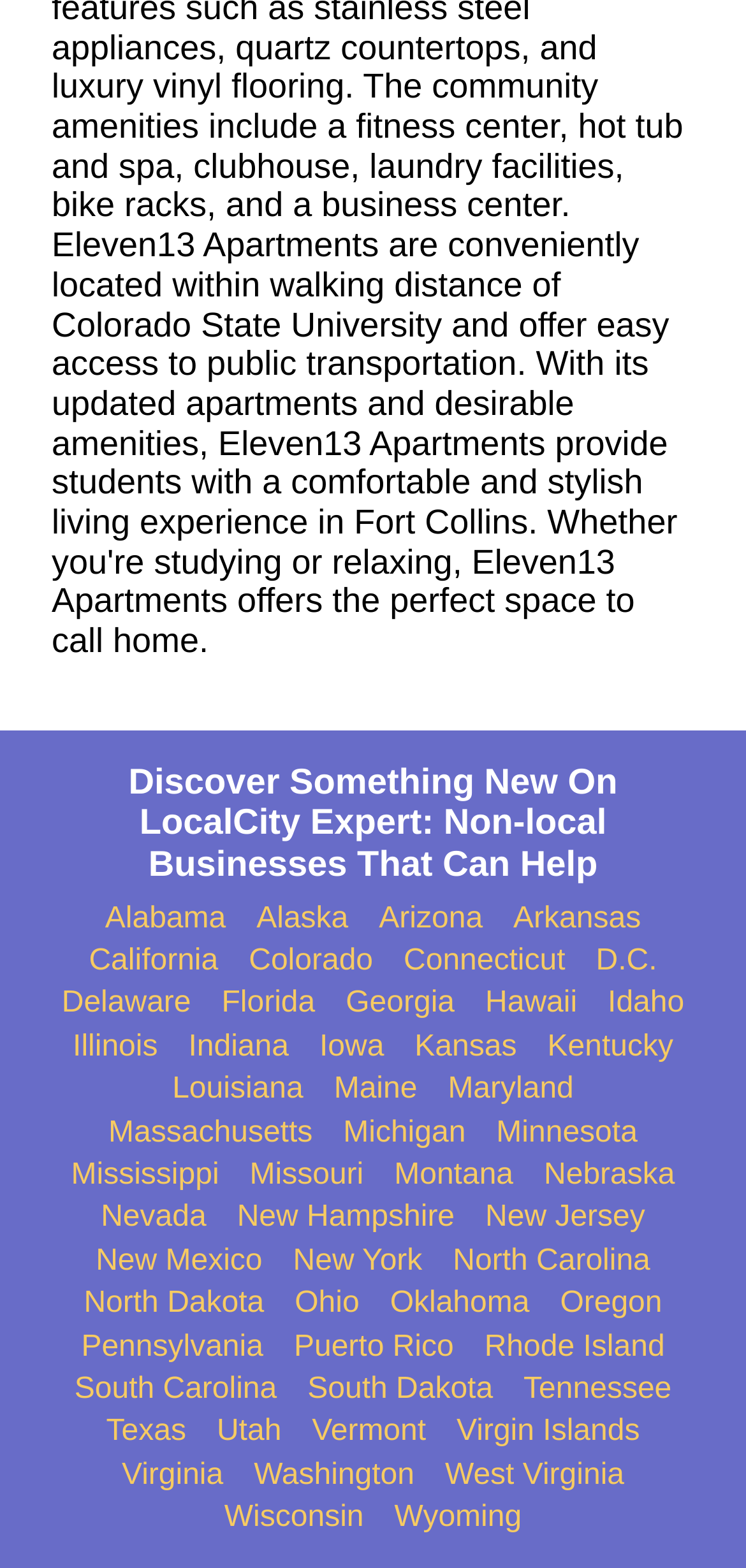Answer the question with a brief word or phrase:
Are there any territories listed on this webpage?

Yes